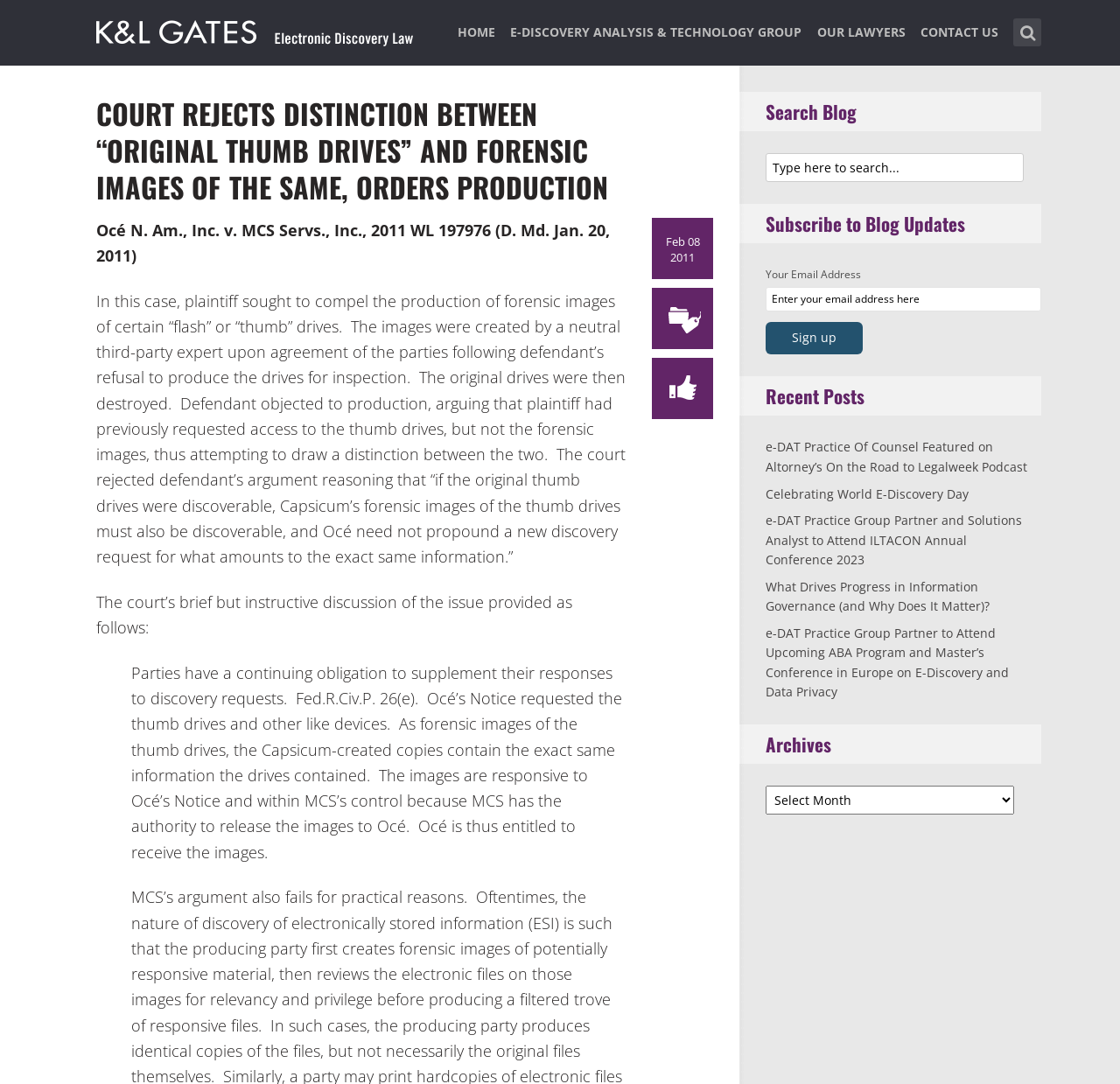How many links are there in the 'Recent Posts' section?
Use the image to answer the question with a single word or phrase.

5